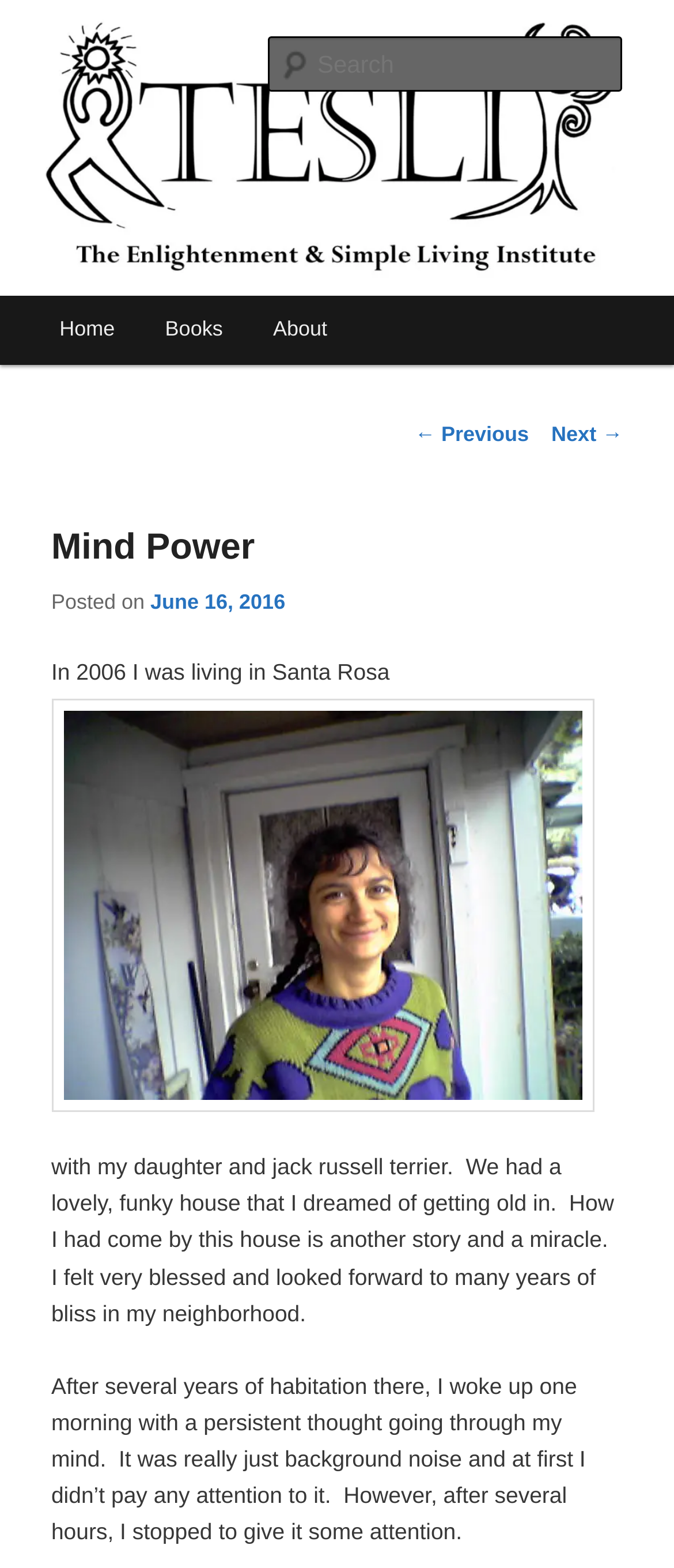Provide the bounding box coordinates of the section that needs to be clicked to accomplish the following instruction: "Click the Request an appointment form link."

None